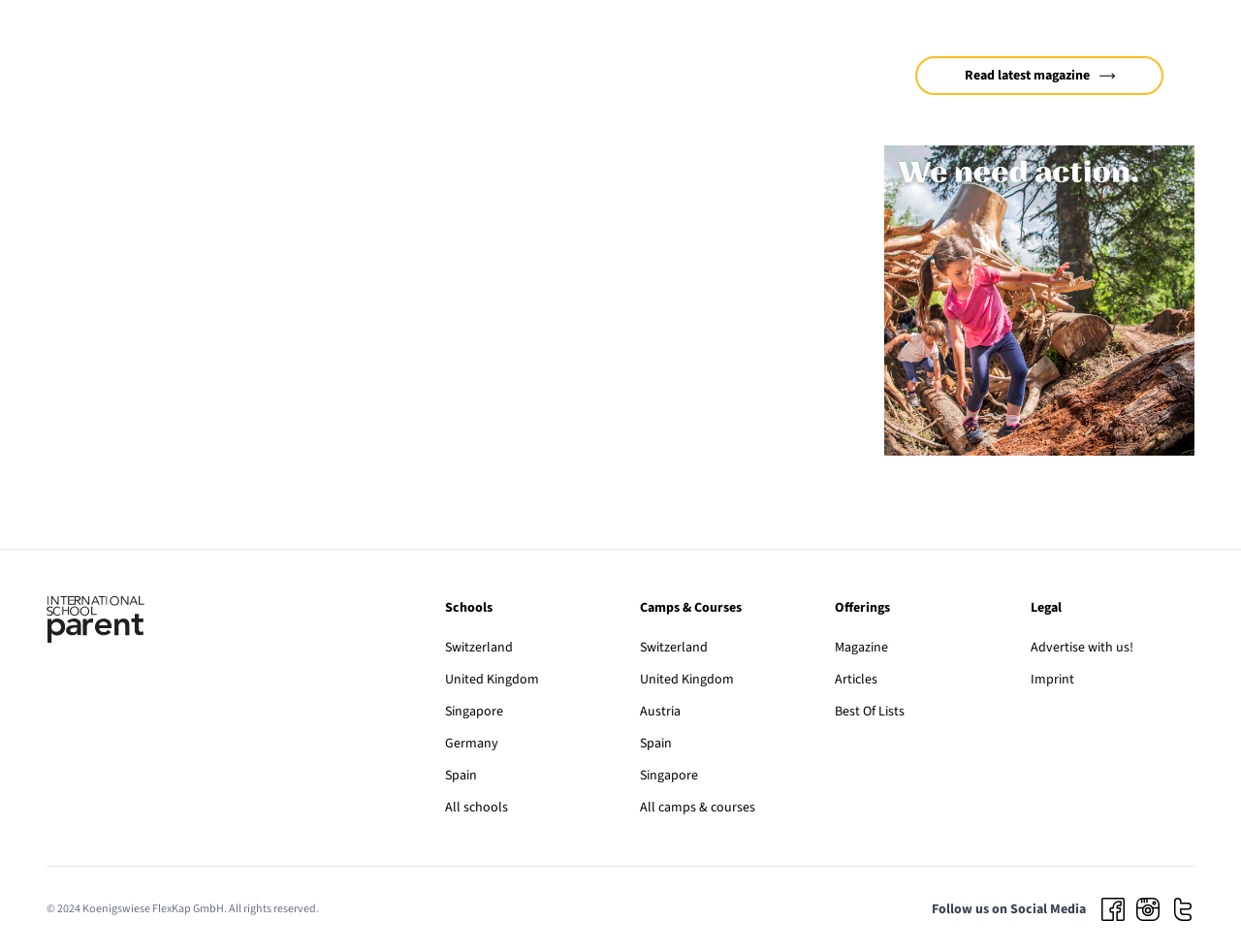Could you provide the bounding box coordinates for the portion of the screen to click to complete this instruction: "Explore schools in Switzerland"?

[0.358, 0.67, 0.413, 0.691]